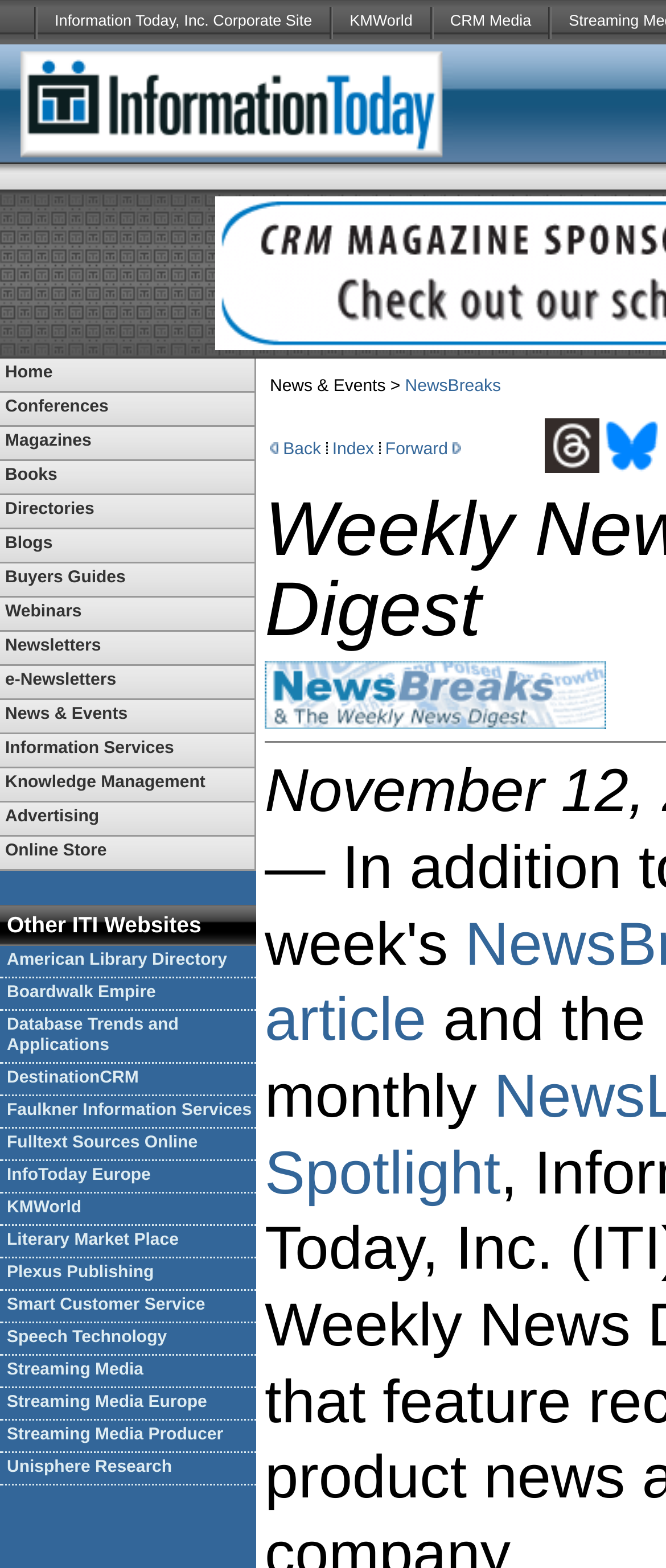Could you determine the bounding box coordinates of the clickable element to complete the instruction: "Click on Threads"? Provide the coordinates as four float numbers between 0 and 1, i.e., [left, top, right, bottom].

[0.817, 0.289, 0.908, 0.305]